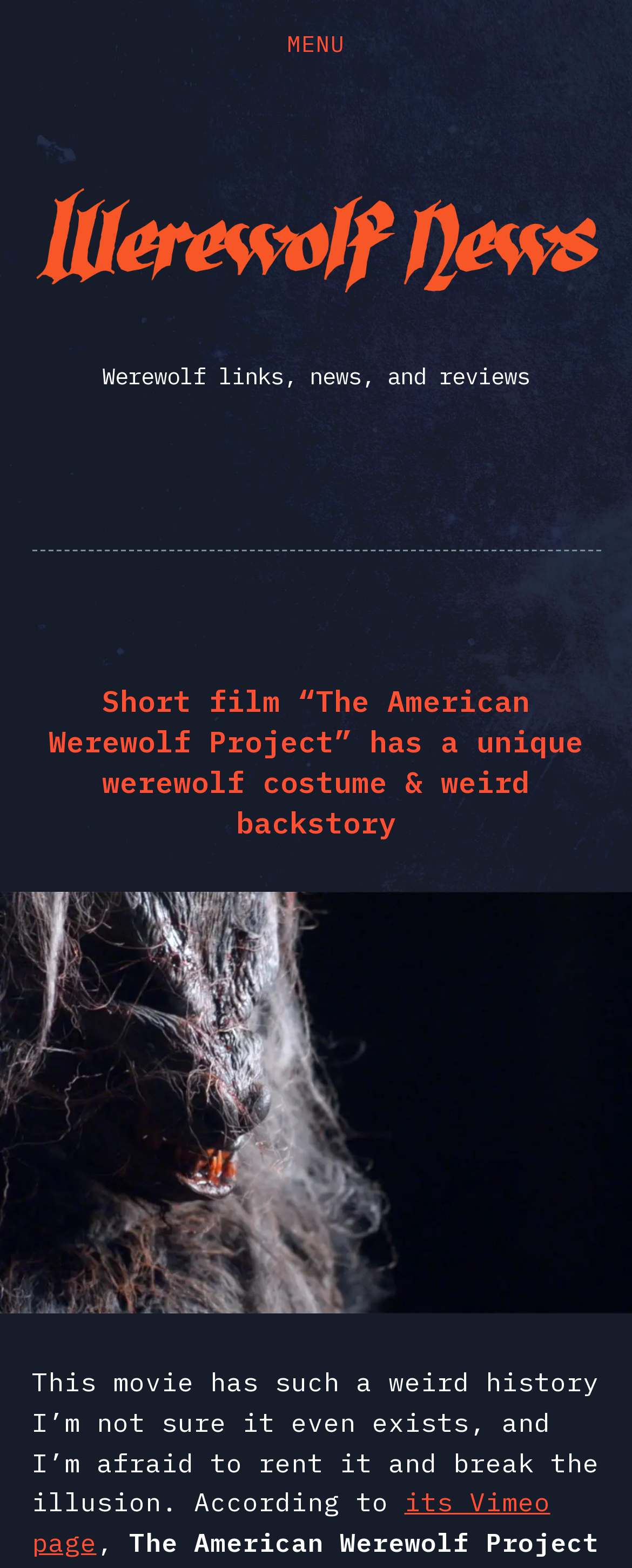What is the platform where the movie's page is located? Based on the image, give a response in one word or a short phrase.

Vimeo